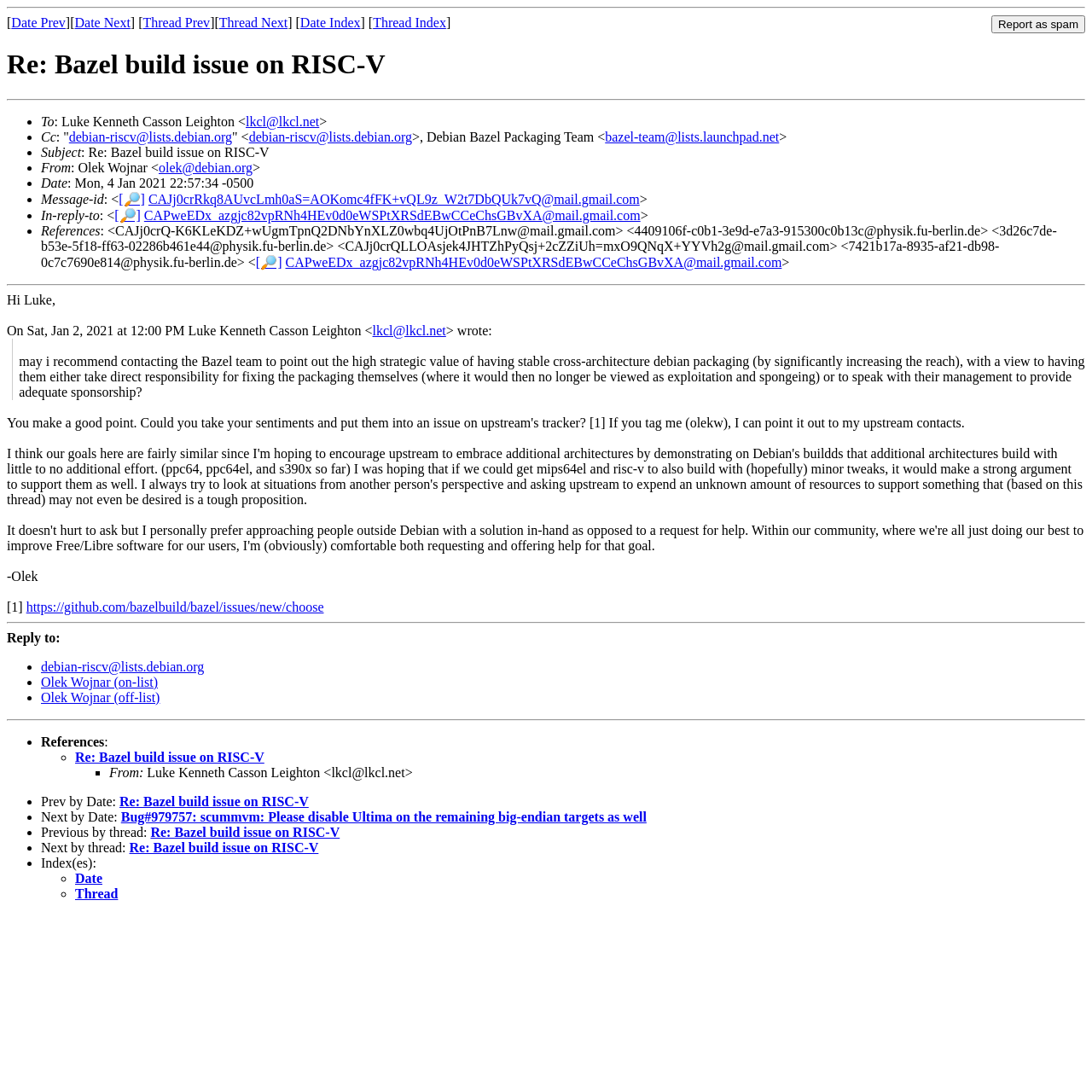Please indicate the bounding box coordinates for the clickable area to complete the following task: "Click the 'COP 26' link". The coordinates should be specified as four float numbers between 0 and 1, i.e., [left, top, right, bottom].

None